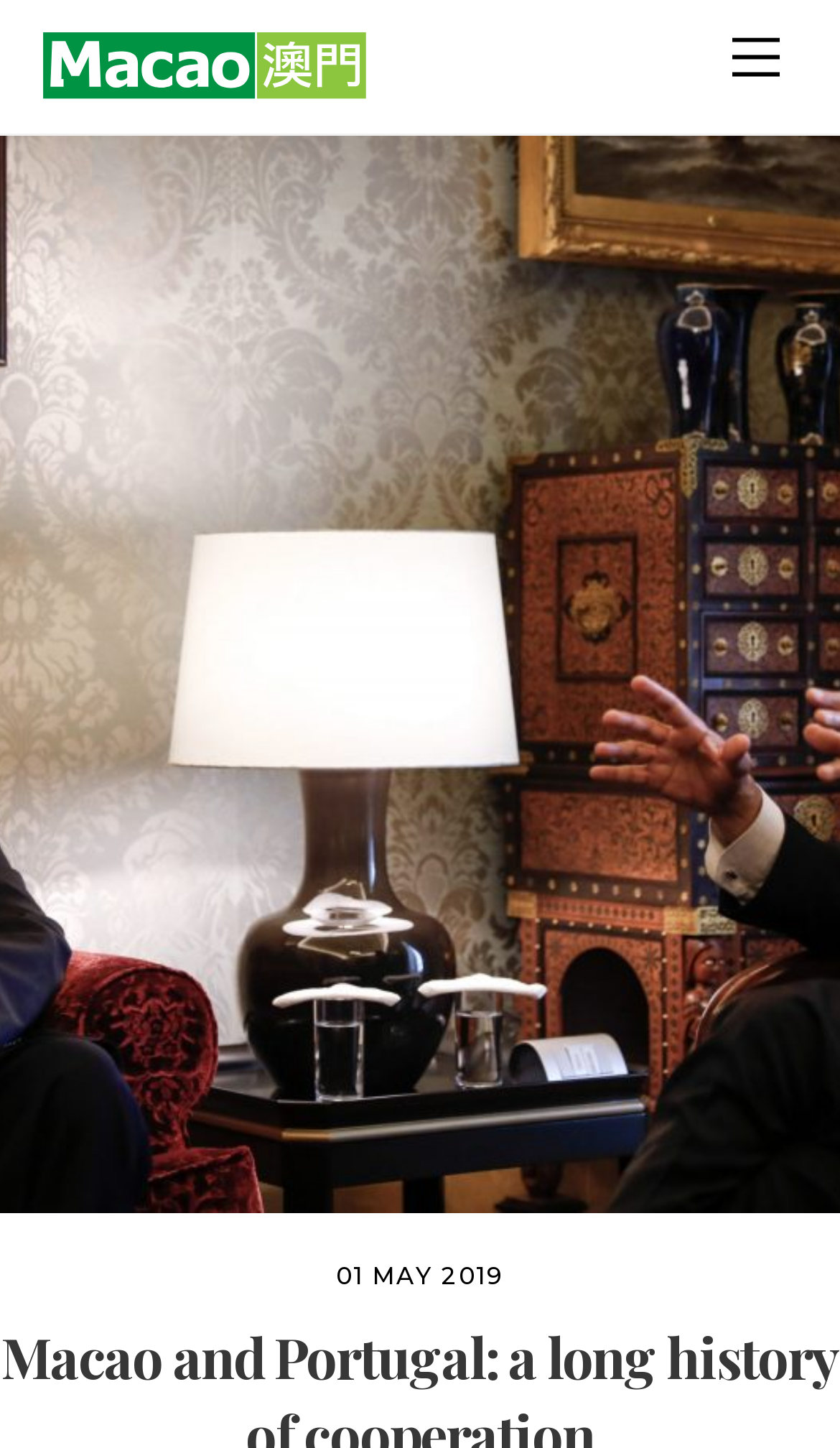What is the date of the article?
Answer the question based on the image using a single word or a brief phrase.

01 MAY 2019